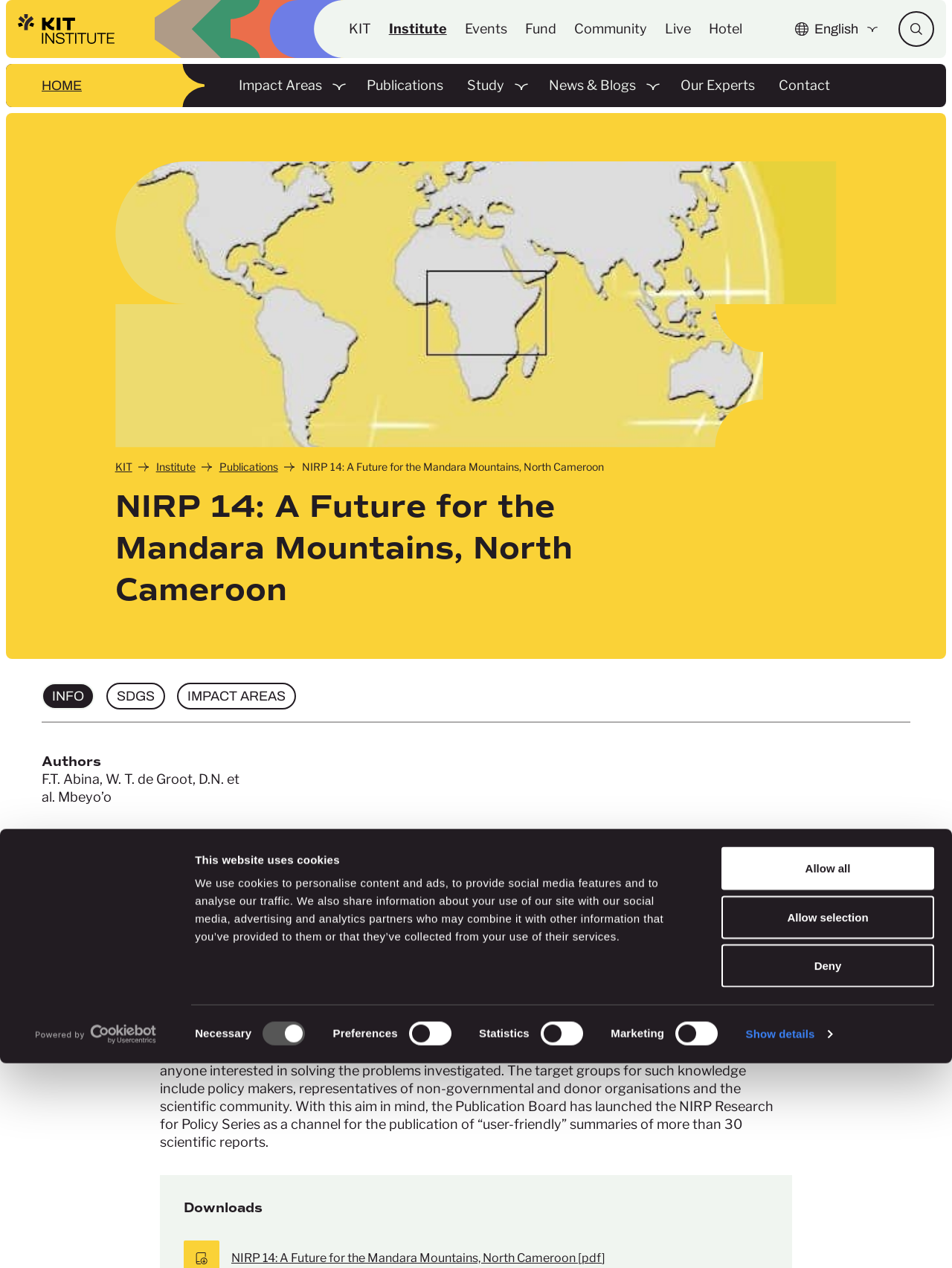Determine the bounding box coordinates of the region I should click to achieve the following instruction: "Open the search form". Ensure the bounding box coordinates are four float numbers between 0 and 1, i.e., [left, top, right, bottom].

[0.944, 0.009, 0.981, 0.037]